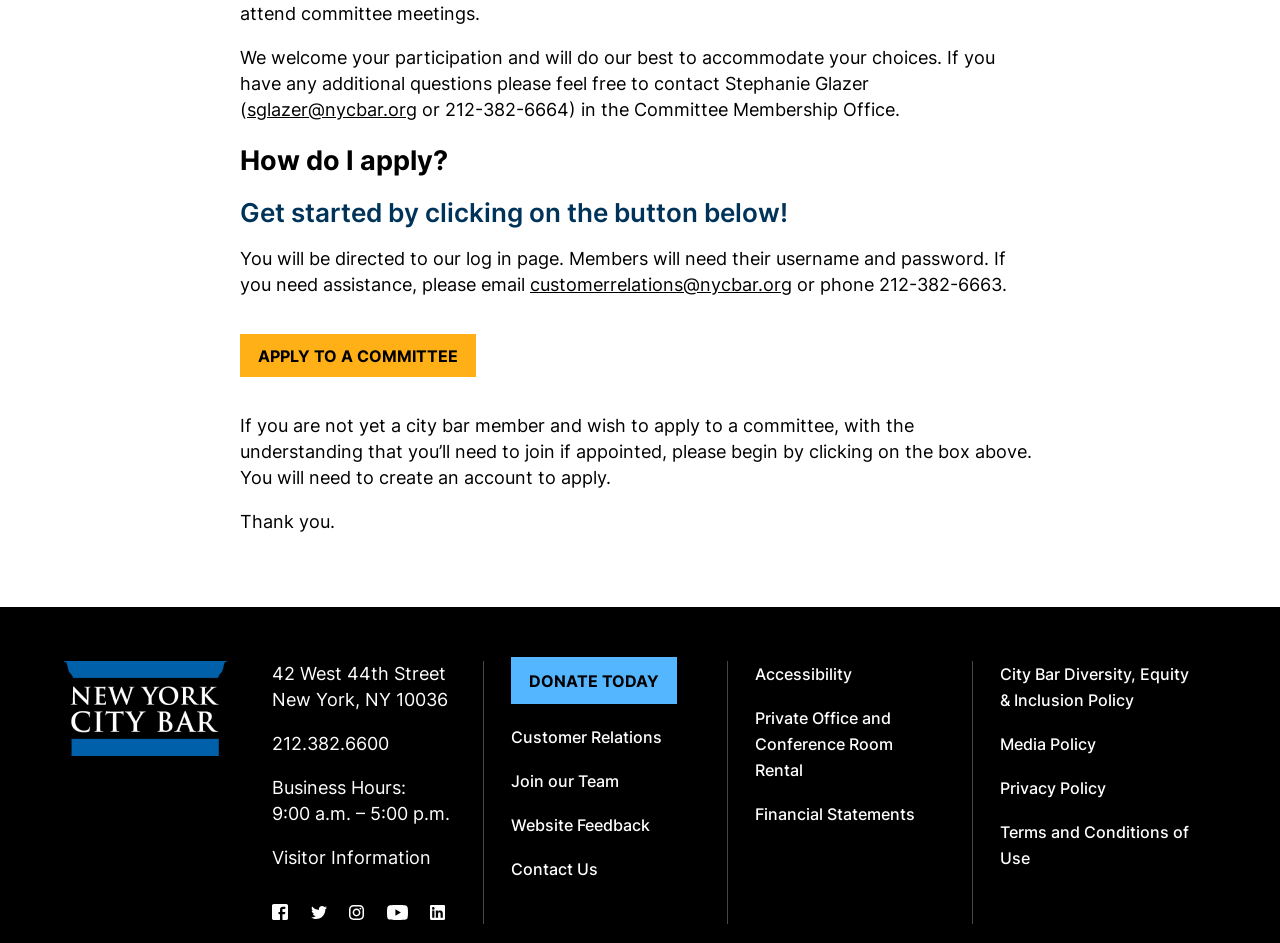What is the contact email for committee membership?
Answer the question with detailed information derived from the image.

The contact email for committee membership can be found in the first paragraph of the webpage, where it says 'If you have any additional questions please feel free to contact Stephanie Glazer at sglazer@nycbar.org'.